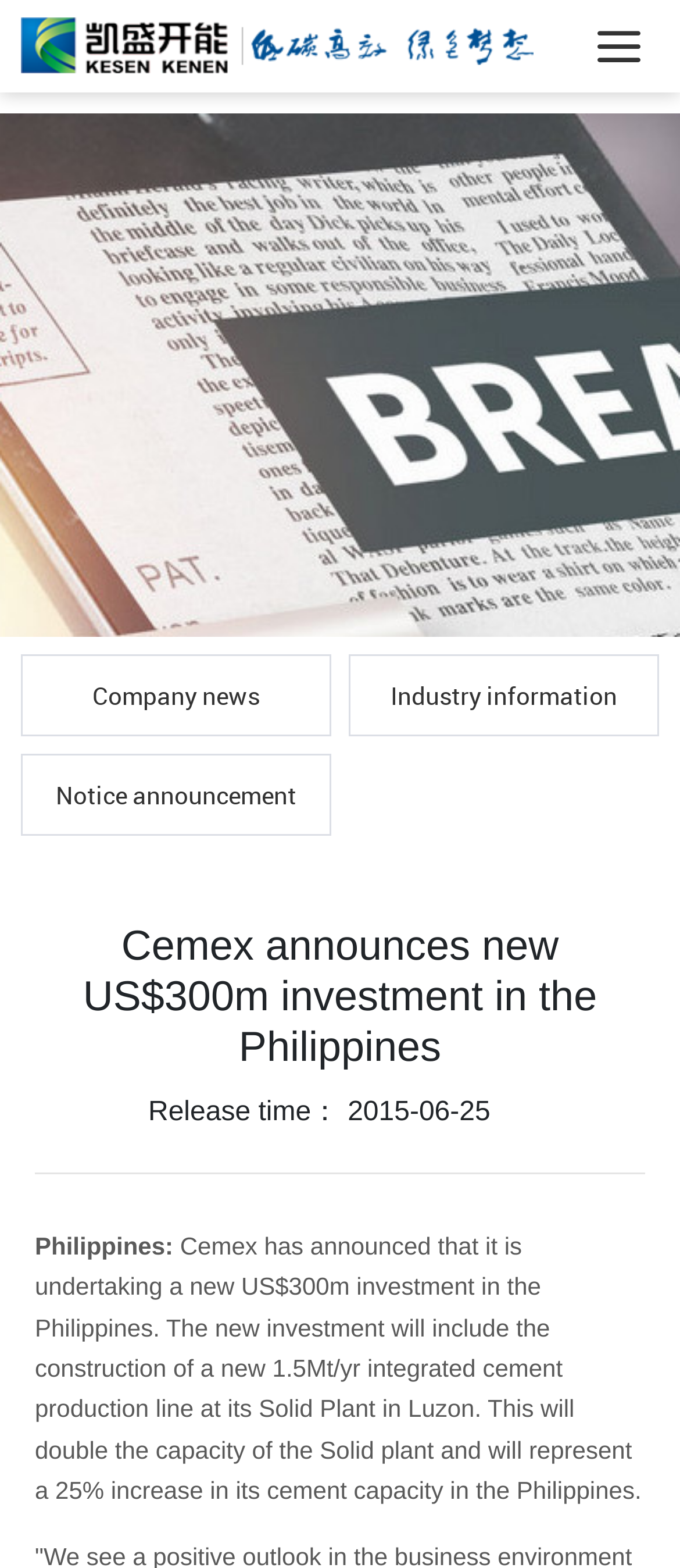How many links are there in the top navigation menu?
Carefully analyze the image and provide a thorough answer to the question.

The top navigation menu has three links, which are 'Company news', 'Industry information', and 'Notice announcement'.